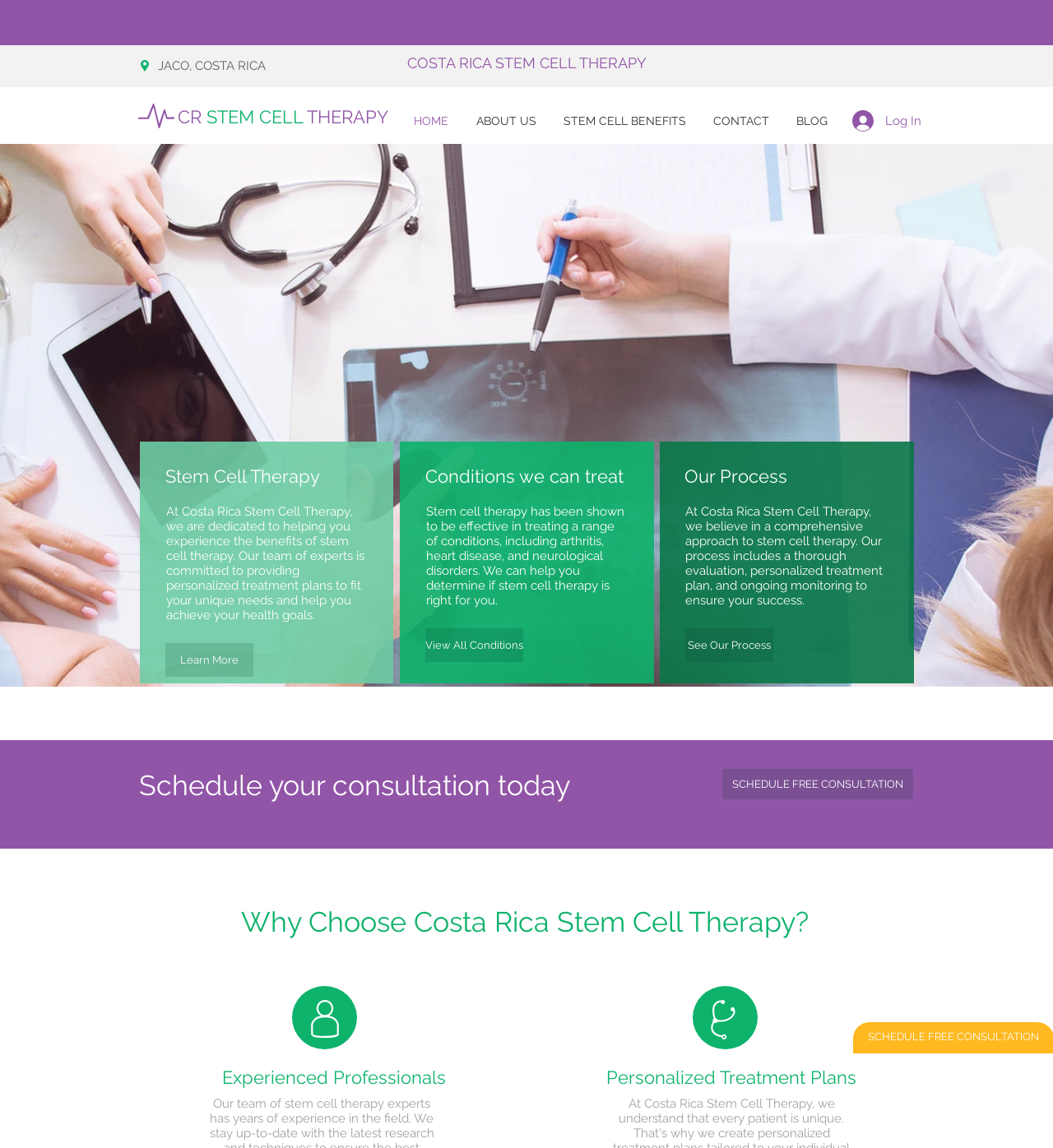Explain in detail what you observe on this webpage.

The webpage is about Costa Rica Stem Cell Therapy, a healthcare service that offers personalized treatment plans to fit individual needs. At the top of the page, there is a heading that reads "COSTA RICA STEM CELL THERAPY" and a smaller text "JACO, COSTA RICA" located above it. Below these headings, there is a navigation menu with links to "HOME", "ABOUT US", "STEM CELL BENEFITS", "CONTACT", and "BLOG". 

To the right of the navigation menu, there is a "Log In" button accompanied by a small image. Below this section, there is a large image that spans the entire width of the page, with a heading "Stem Cell Therapy" and a paragraph of text that describes the service's commitment to providing personalized treatment plans. 

There are three sections below this introduction, each with a heading and a brief description. The first section is about the conditions that can be treated with stem cell therapy, including arthritis, heart disease, and neurological disorders. The second section describes the service's process, which includes a thorough evaluation, personalized treatment plan, and ongoing monitoring. The third section is an invitation to schedule a consultation.

Further down the page, there is a call-to-action to schedule a free consultation, followed by a section that highlights the benefits of choosing Costa Rica Stem Cell Therapy, including experienced professionals and personalized treatment plans. This section features two images, one on either side of the text.